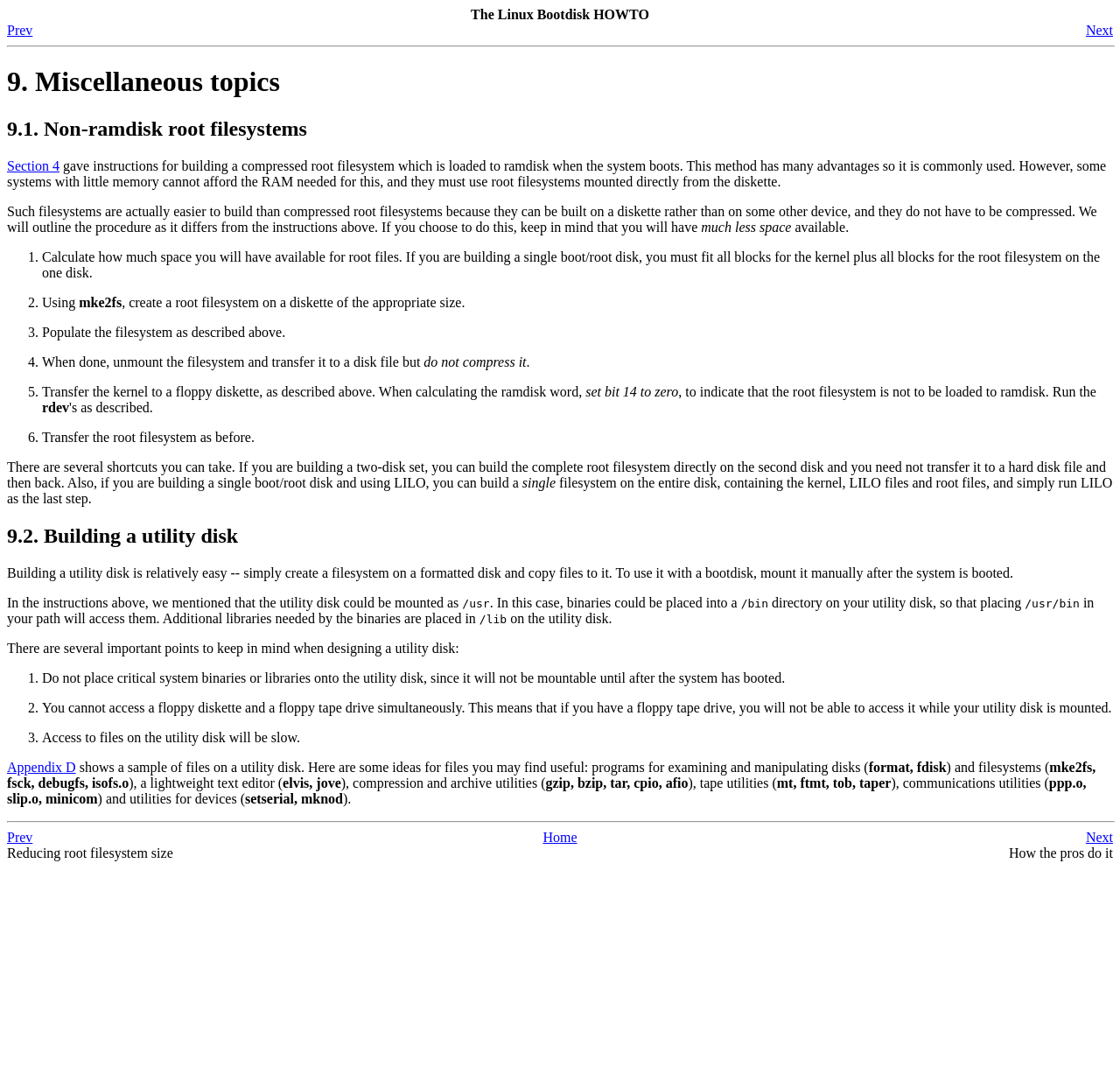Find the bounding box coordinates for the area that must be clicked to perform this action: "Click on 'Prev'".

[0.006, 0.021, 0.105, 0.035]